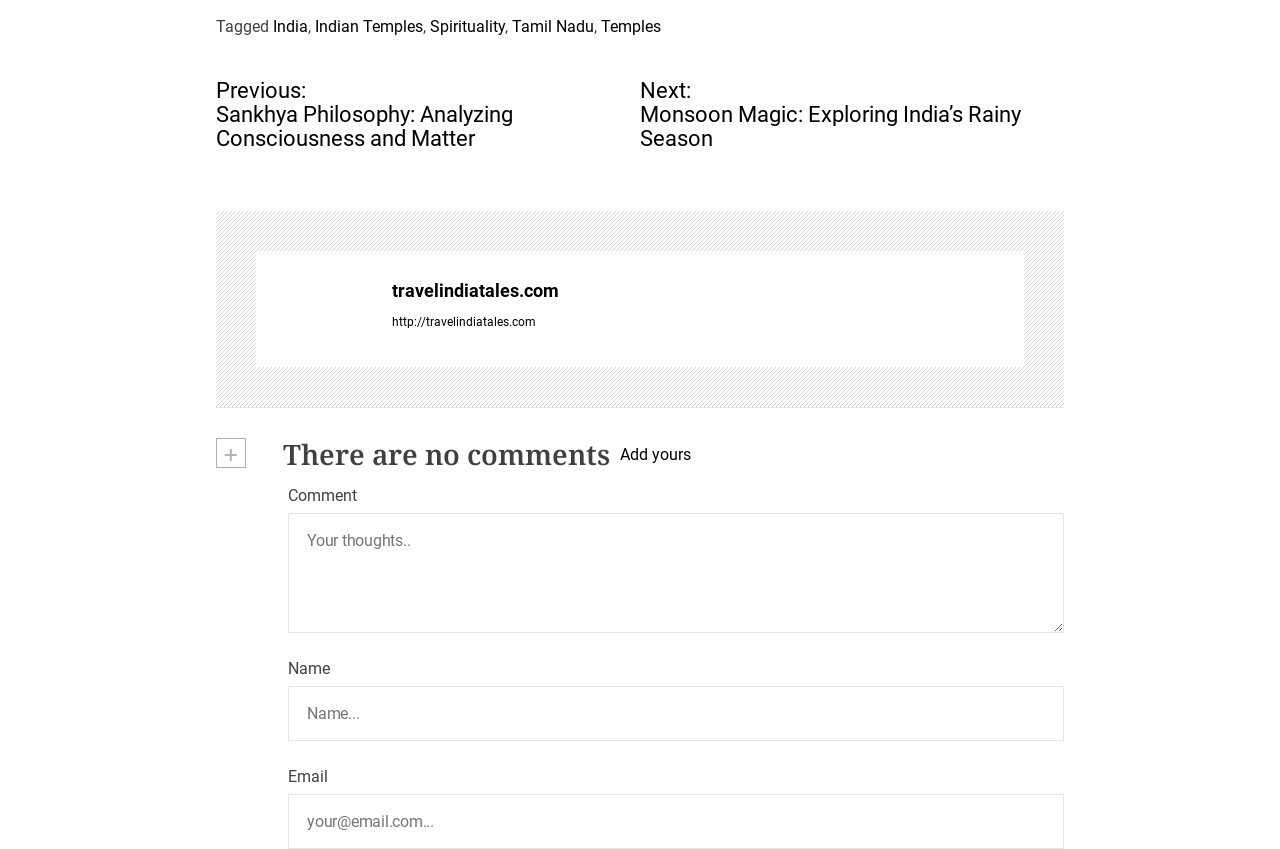Reply to the question with a brief word or phrase: What is the previous post about?

Sankhya Philosophy